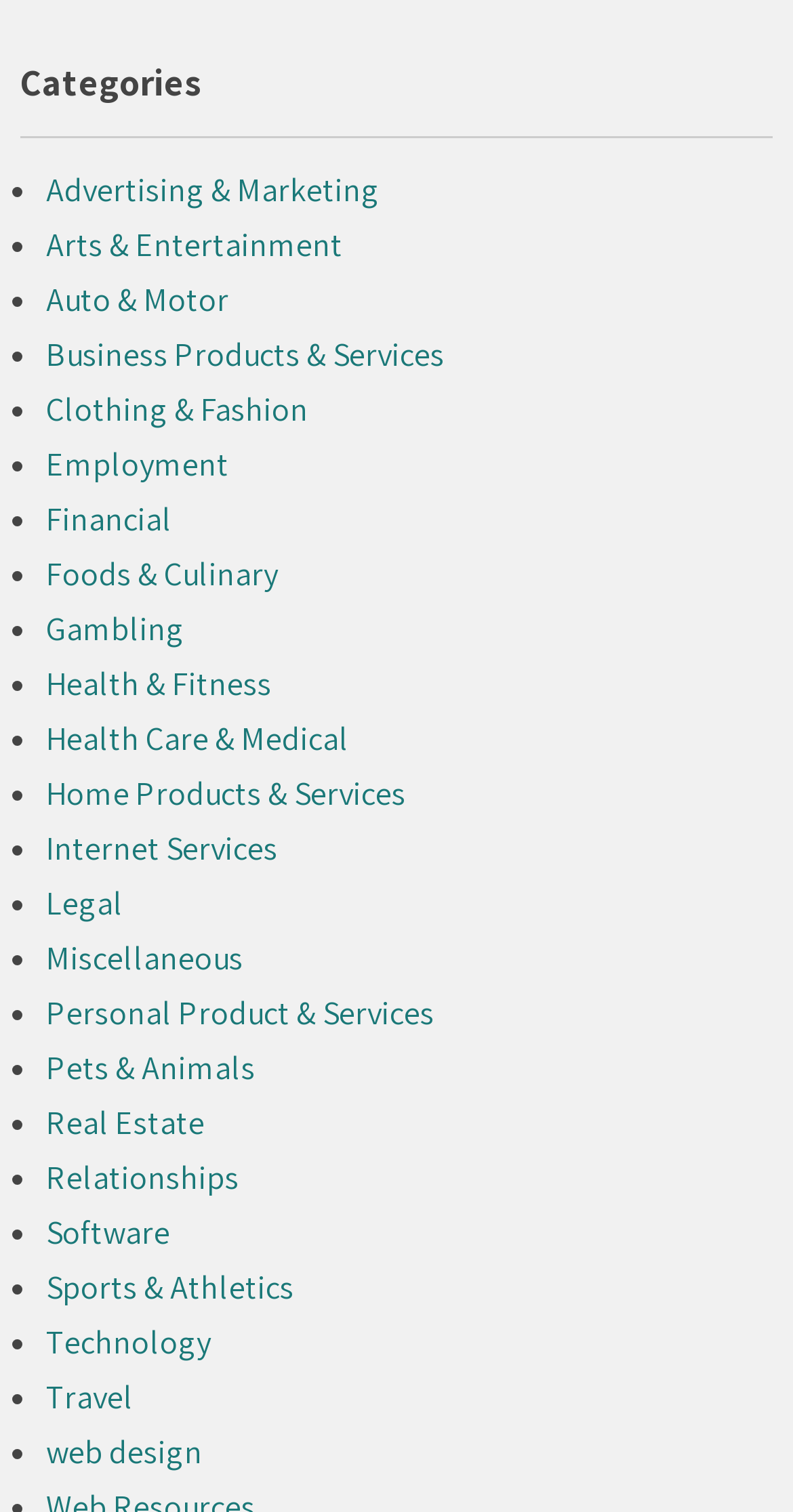Is 'Health Care & Medical' above or below 'Health & Fitness'?
Use the information from the image to give a detailed answer to the question.

I compared the y1 and y2 coordinates of the links 'Health Care & Medical' and 'Health & Fitness', and found that 'Health Care & Medical' has a higher y1 value, which means it is below 'Health & Fitness'.